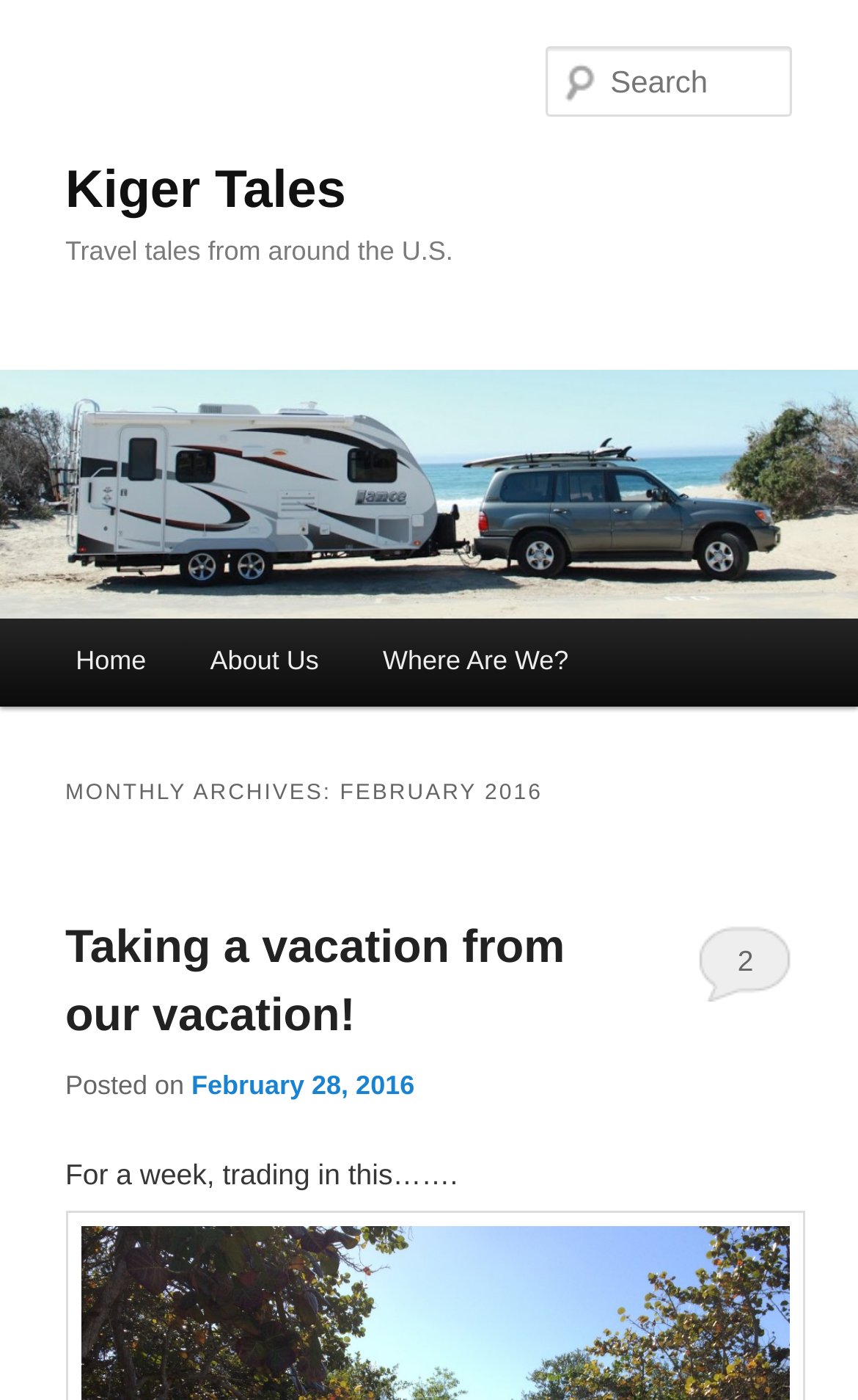Bounding box coordinates are specified in the format (top-left x, top-left y, bottom-right x, bottom-right y). All values are floating point numbers bounded between 0 and 1. Please provide the bounding box coordinate of the region this sentence describes: parent_node: Kiger Tales

[0.0, 0.265, 1.0, 0.441]